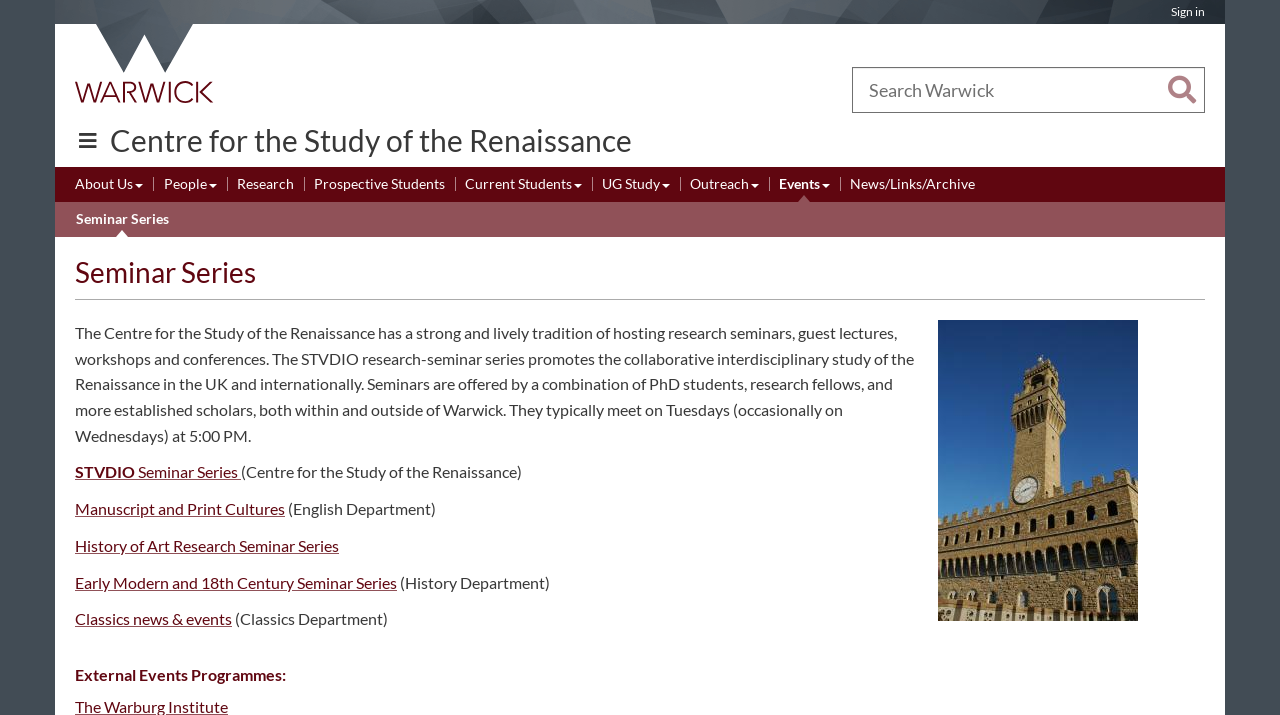What is the topic of the 'Manuscript and Print Cultures' seminar series?
Answer the question with a single word or phrase derived from the image.

English Department